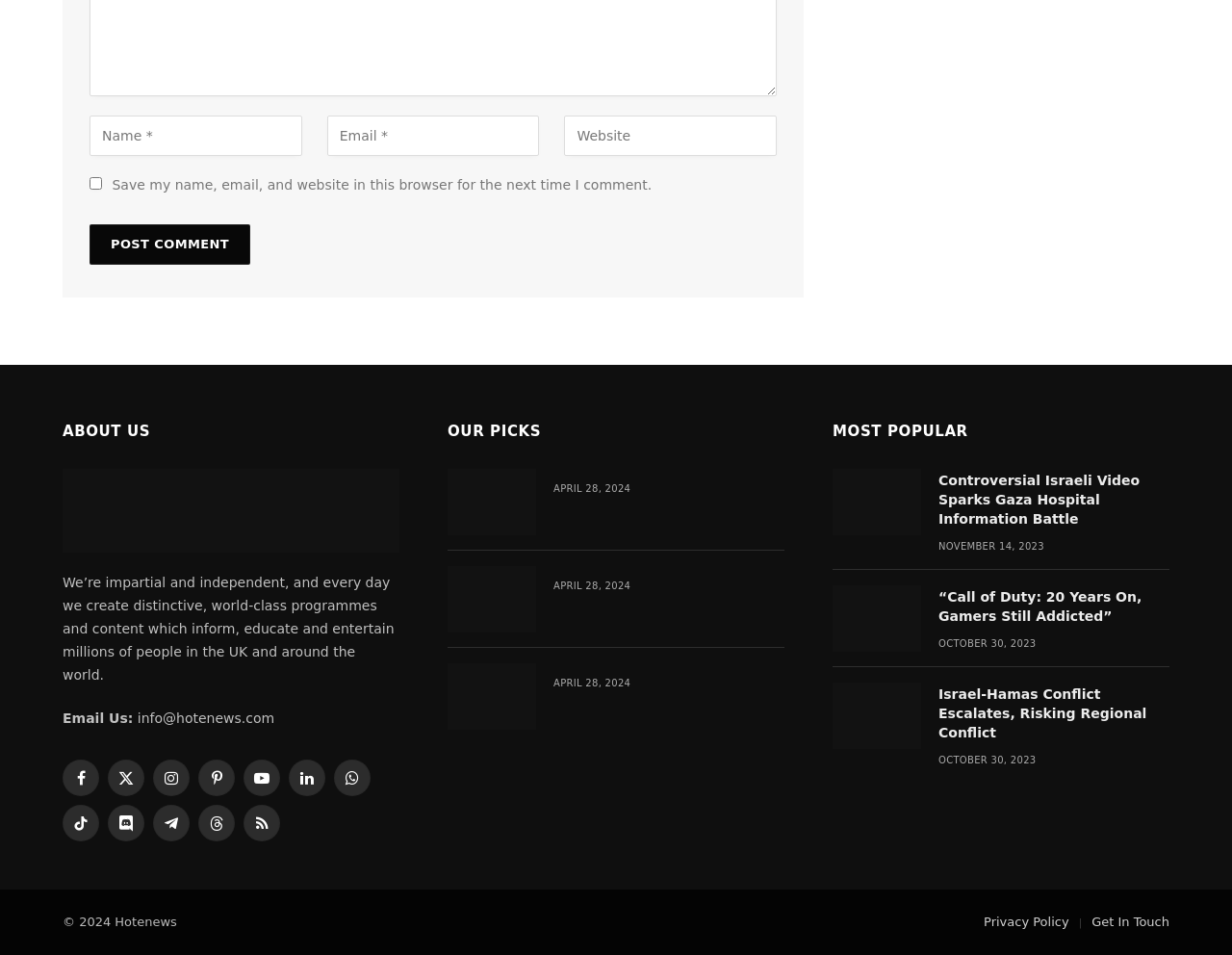Determine the bounding box coordinates of the section I need to click to execute the following instruction: "Click on the 'Blog' link". Provide the coordinates as four float numbers between 0 and 1, i.e., [left, top, right, bottom].

None